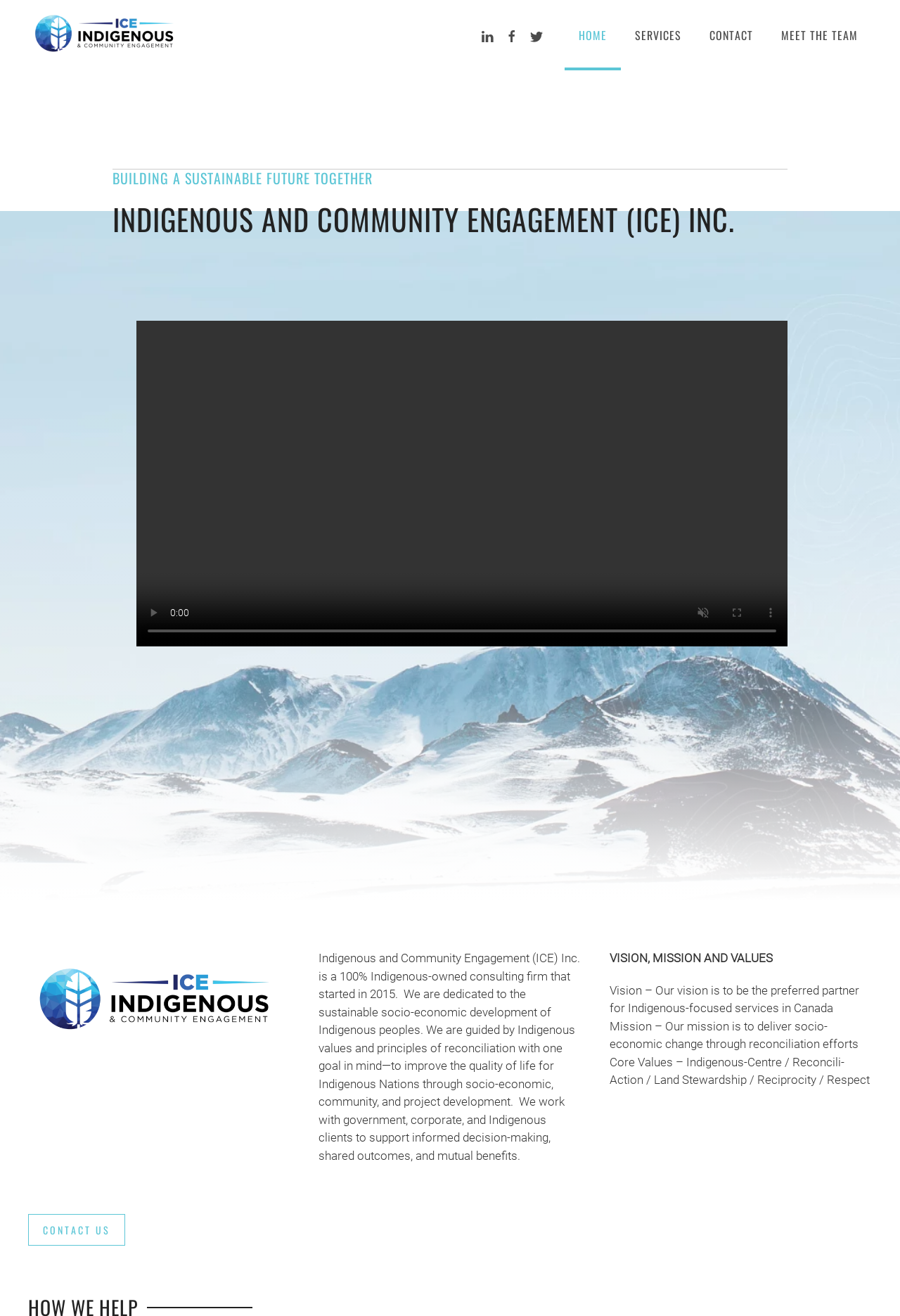Describe all visible elements and their arrangement on the webpage.

The webpage is about Indigenous and Community Engagement, a consulting firm that focuses on the socio-economic development of Indigenous peoples. At the top left corner, there is a link to skip to the main content, and next to it, a link to go back to the home page, accompanied by an image with the company's name. 

On the top right corner, there are three links with no text, each accompanied by an image. Below these links, there is a navigation menu with four links: HOME, SERVICES, CONTACT, and MEET THE TEAM.

The main content area has a heading that displays the company's name, followed by a static text that reads "BUILDING A SUSTAINABLE FUTURE TOGETHER". Below this, there is a brief introduction to the company, describing its mission, values, and goals. 

On the right side of the introduction, there are four buttons: play, unmute, enter full screen, and show more media controls, which are all disabled. Below these buttons, there is a video time scrubber slider. 

The introduction is separated from the rest of the content by a horizontal separator line. Below the separator, there is a longer paragraph that provides more information about the company's history, mission, and values. 

Further down, there are three headings: VISION, MISSION AND VALUES, followed by a description of the company's vision, mission, and core values. At the bottom left corner, there is a link to contact the company.